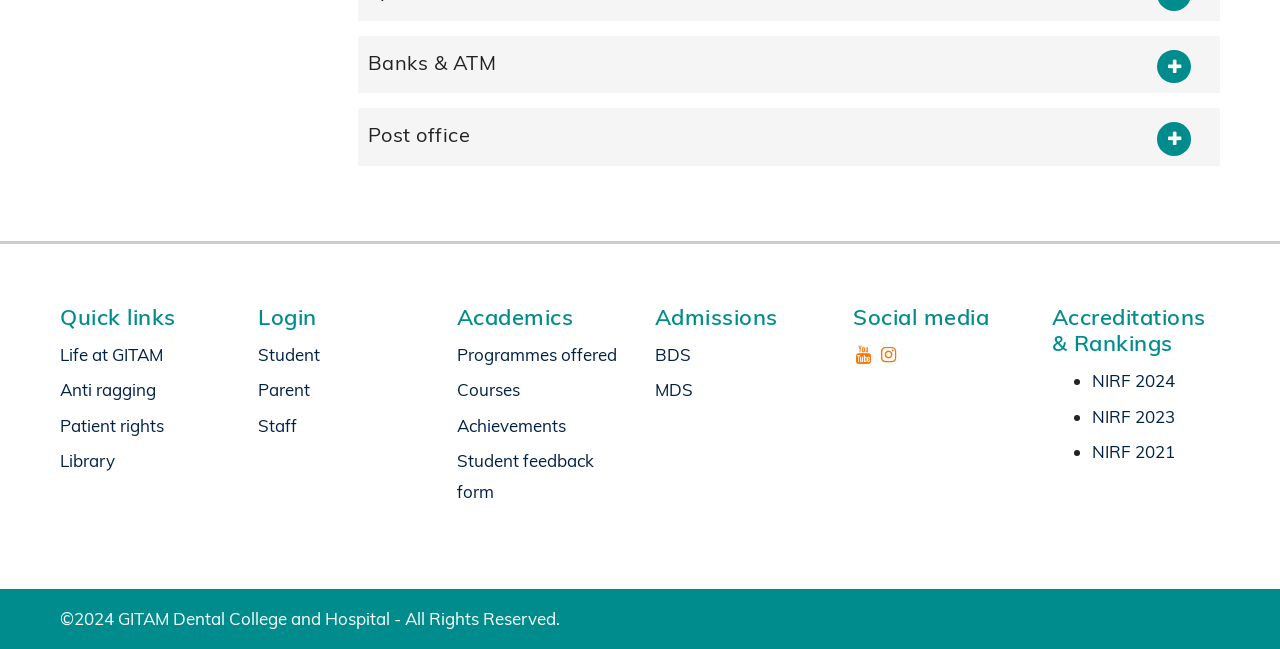What is the name of the institution?
Use the information from the screenshot to give a comprehensive response to the question.

The name of the institution can be inferred from the copyright information at the bottom of the page, which states '©2024 GITAM Dental College and Hospital - All Rights Reserved.'